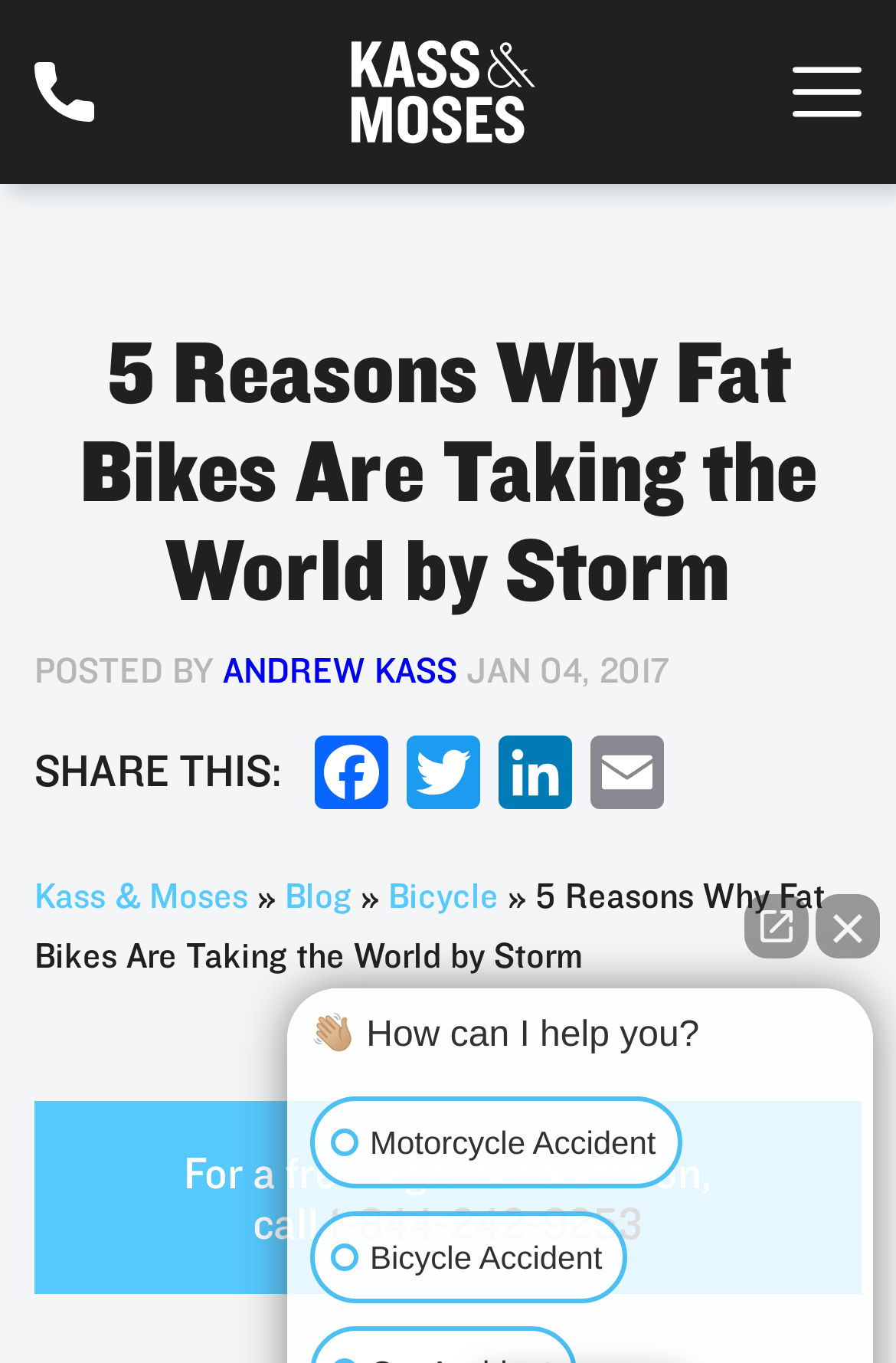Provide the bounding box coordinates for the UI element described in this sentence: "Andrew Kass". The coordinates should be four float values between 0 and 1, i.e., [left, top, right, bottom].

[0.249, 0.475, 0.521, 0.507]